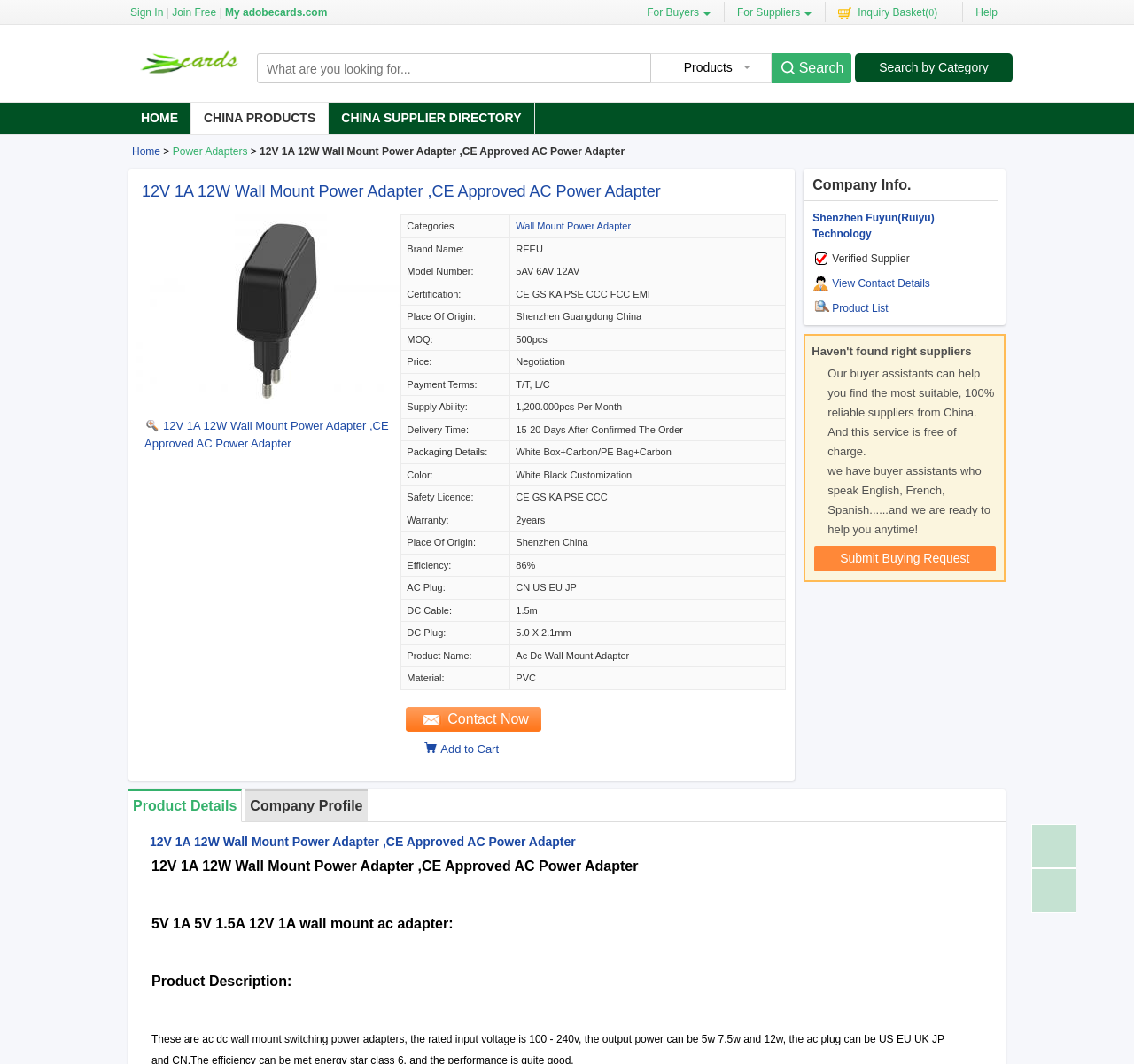Please find the bounding box coordinates in the format (top-left x, top-left y, bottom-right x, bottom-right y) for the given element description. Ensure the coordinates are floating point numbers between 0 and 1. Description: alt="adobecards.com"

[0.113, 0.032, 0.219, 0.087]